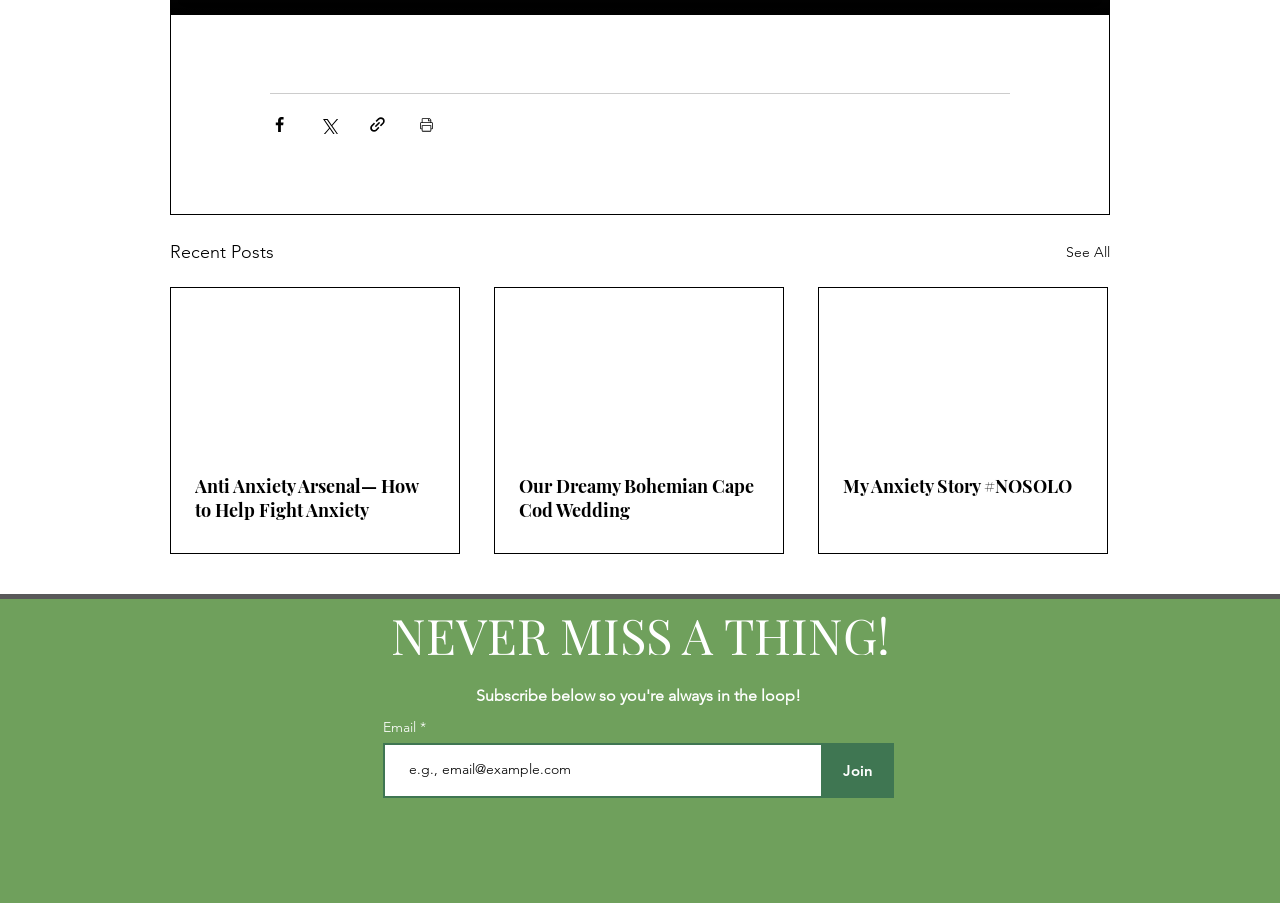Please determine the bounding box coordinates of the clickable area required to carry out the following instruction: "Share via Facebook". The coordinates must be four float numbers between 0 and 1, represented as [left, top, right, bottom].

[0.211, 0.127, 0.226, 0.148]